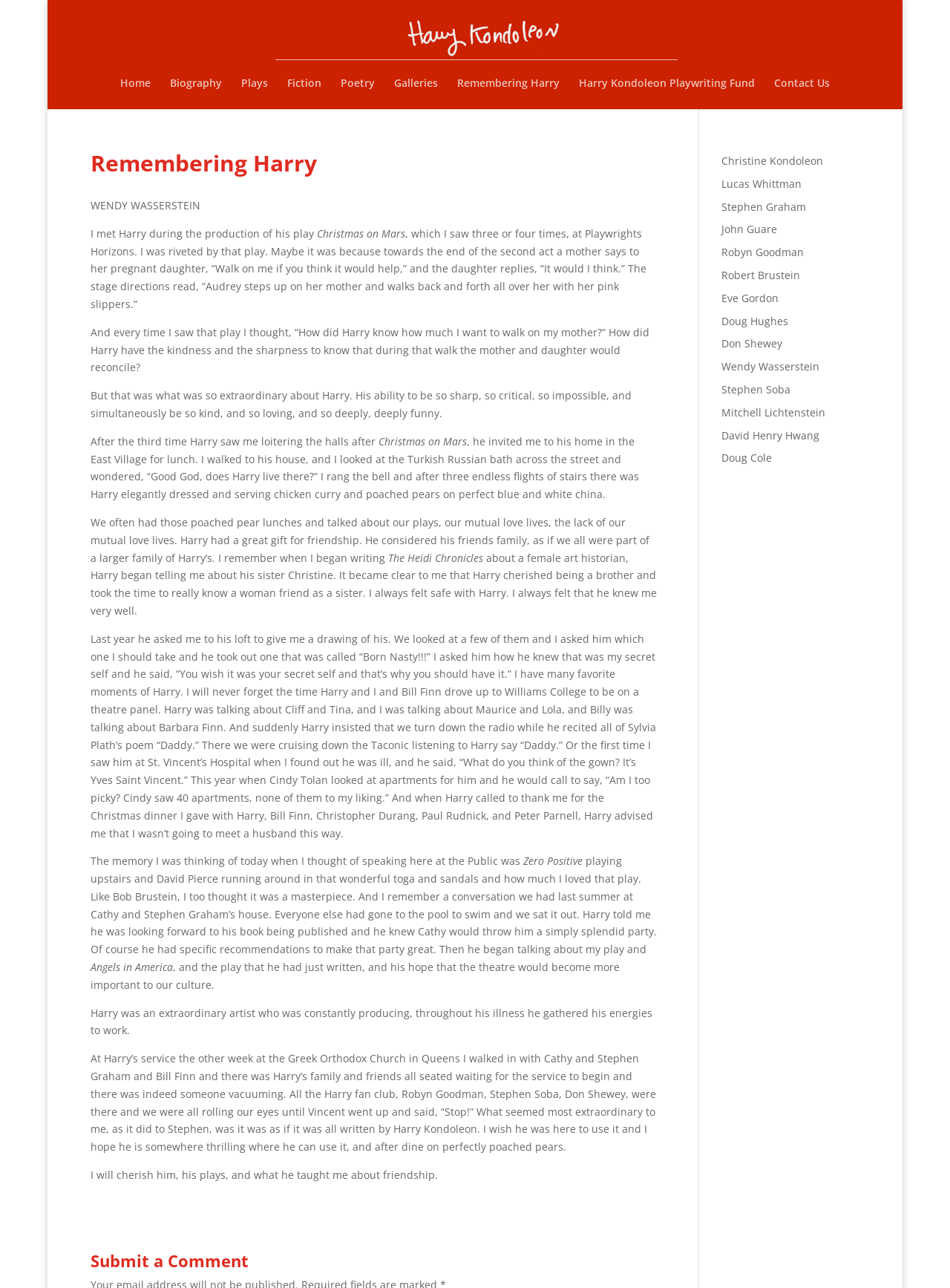What is the name of the sister of Harry Kondoleon?
Kindly offer a comprehensive and detailed response to the question.

According to the webpage, Harry Kondoleon's sister is named Christine, as mentioned in one of the stories shared about him.